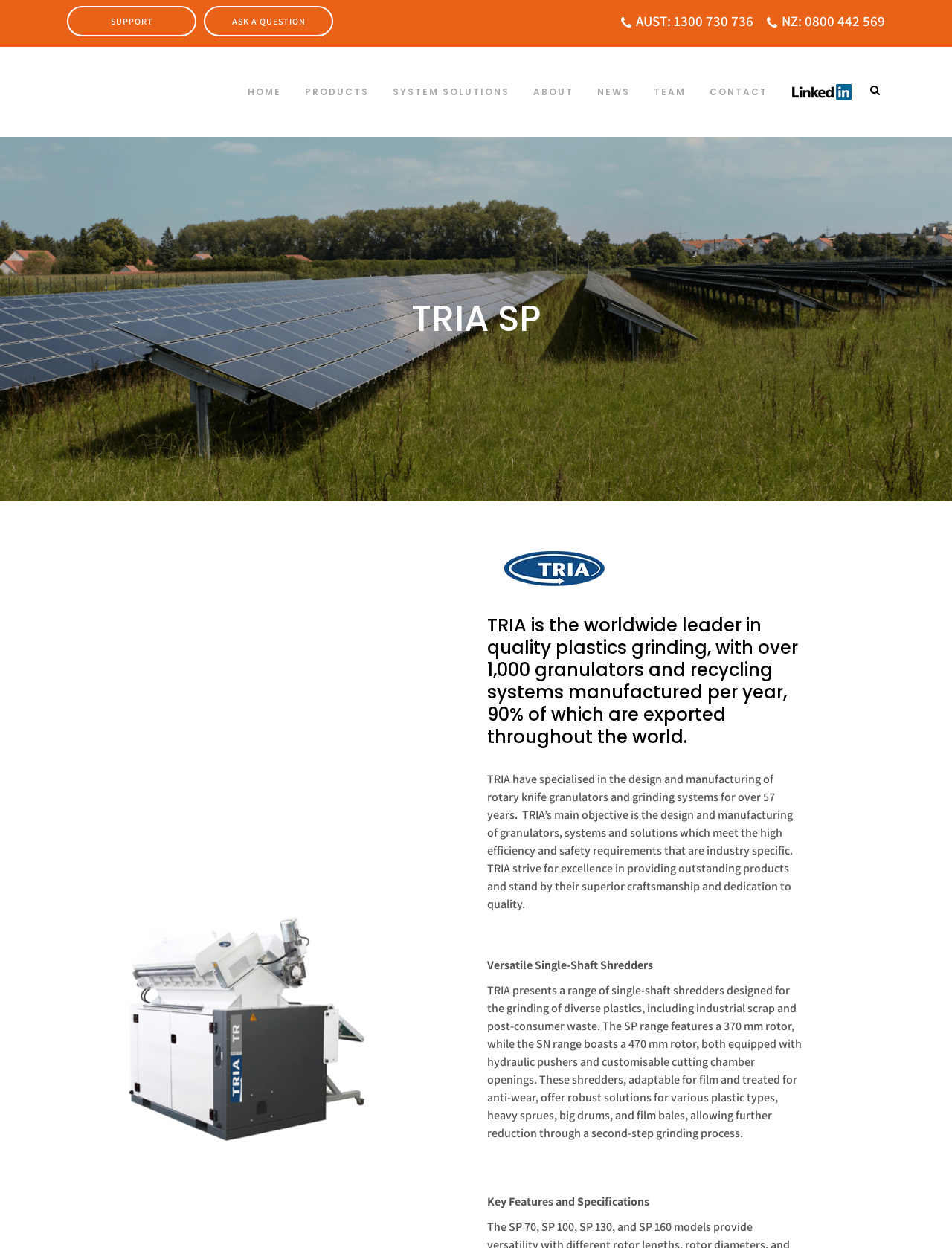What is TRIA's main objective?
Provide a detailed and well-explained answer to the question.

According to the webpage, TRIA's main objective is the design and manufacturing of granulators, systems, and solutions which meet the high efficiency and safety requirements that are industry-specific.